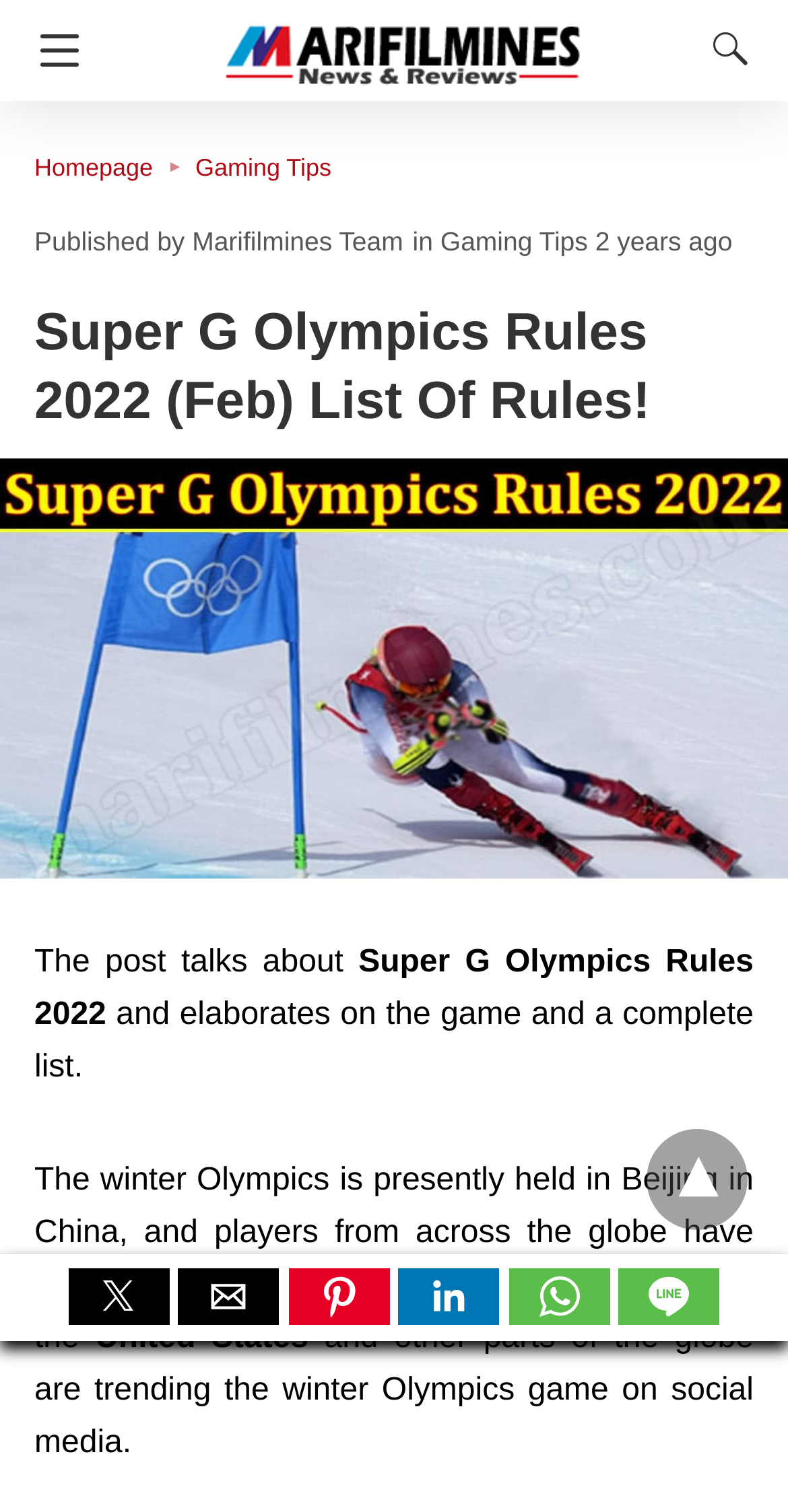Please specify the bounding box coordinates in the format (top-left x, top-left y, bottom-right x, bottom-right y), with values ranging from 0 to 1. Identify the bounding box for the UI component described as follows: title="Joyful Balance Wellness"

None